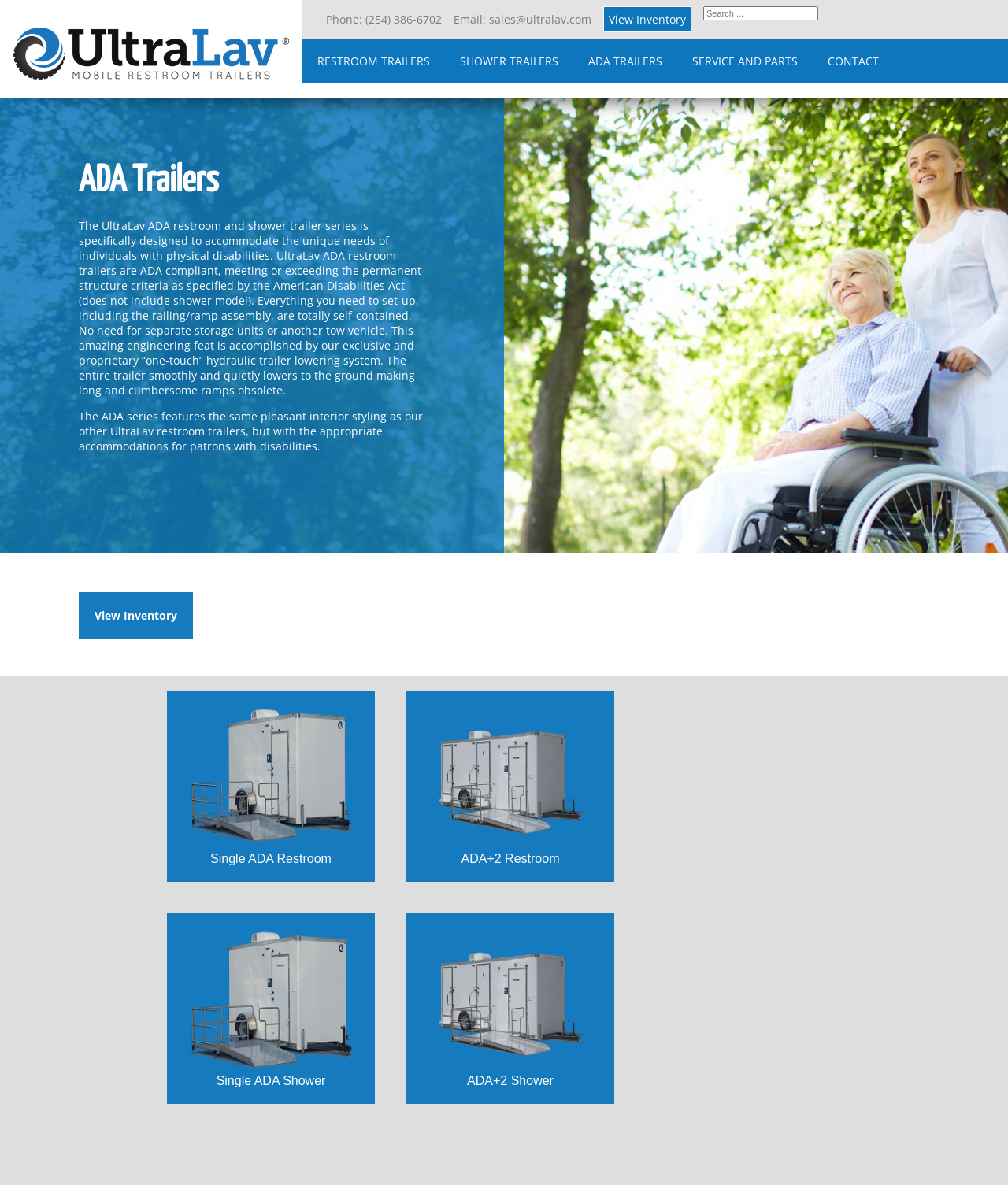Could you specify the bounding box coordinates for the clickable section to complete the following instruction: "Email to sales@ultralav.com"?

[0.45, 0.01, 0.587, 0.023]